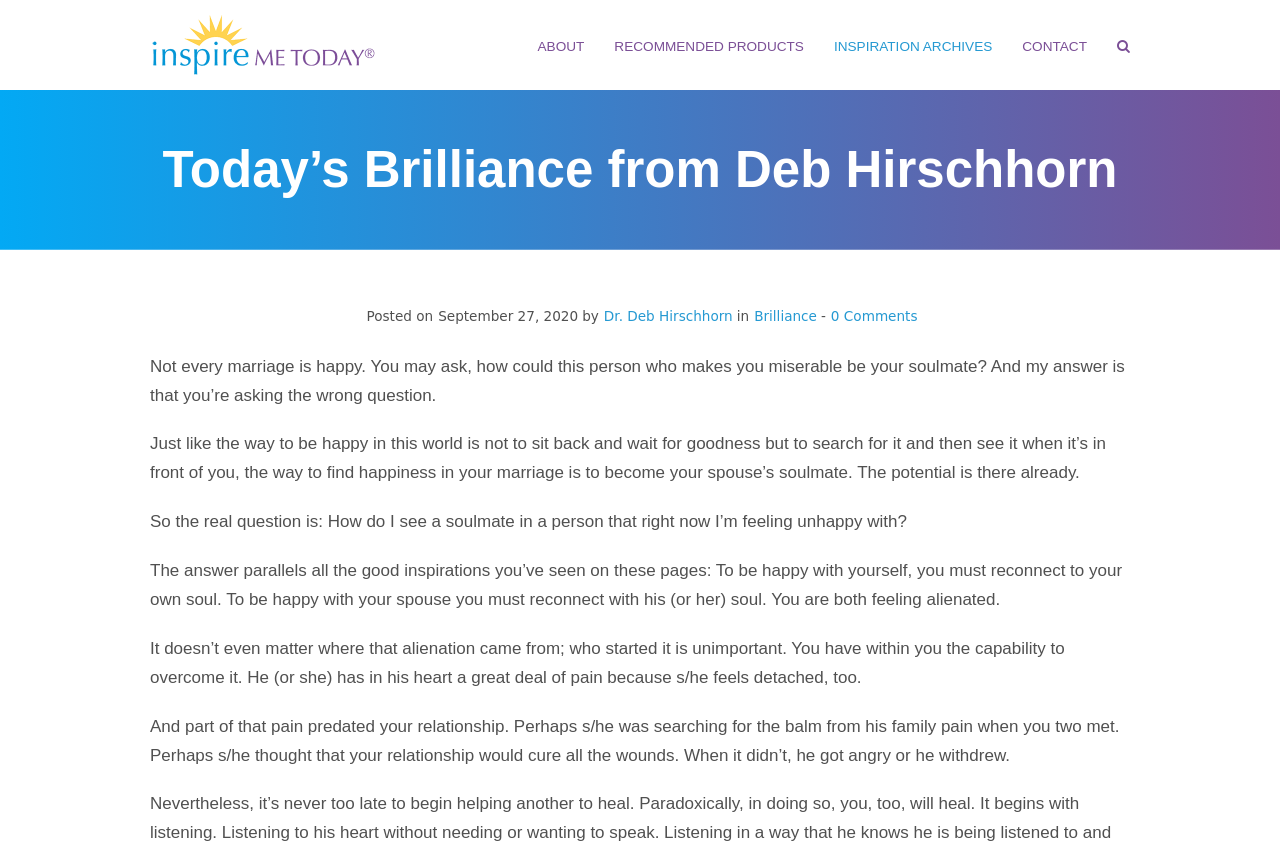Please provide a short answer using a single word or phrase for the question:
What is the author of the article?

Dr. Deb Hirschhorn